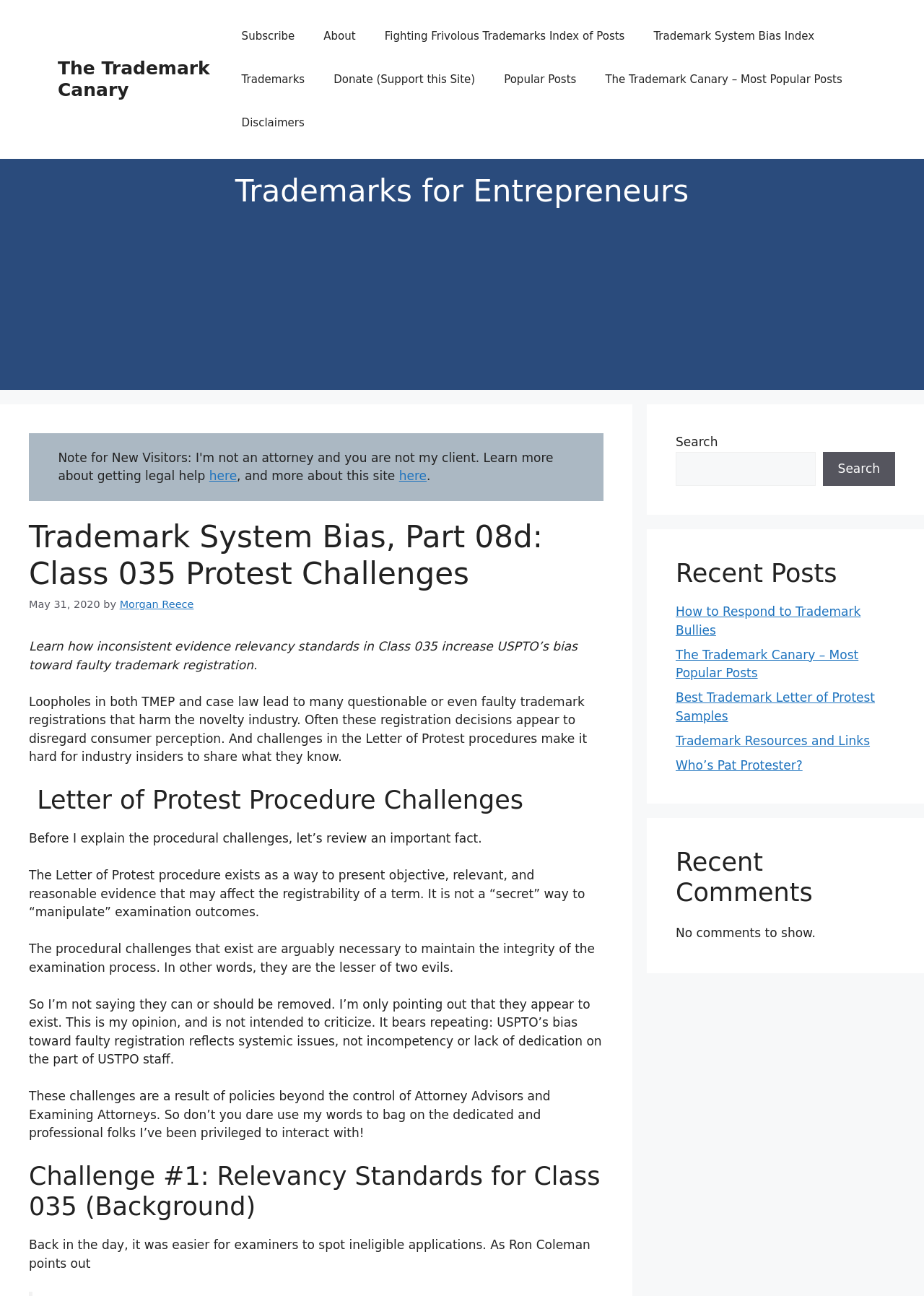Locate the bounding box coordinates of the clickable region necessary to complete the following instruction: "Click the 'Subscribe' link". Provide the coordinates in the format of four float numbers between 0 and 1, i.e., [left, top, right, bottom].

[0.246, 0.011, 0.335, 0.045]